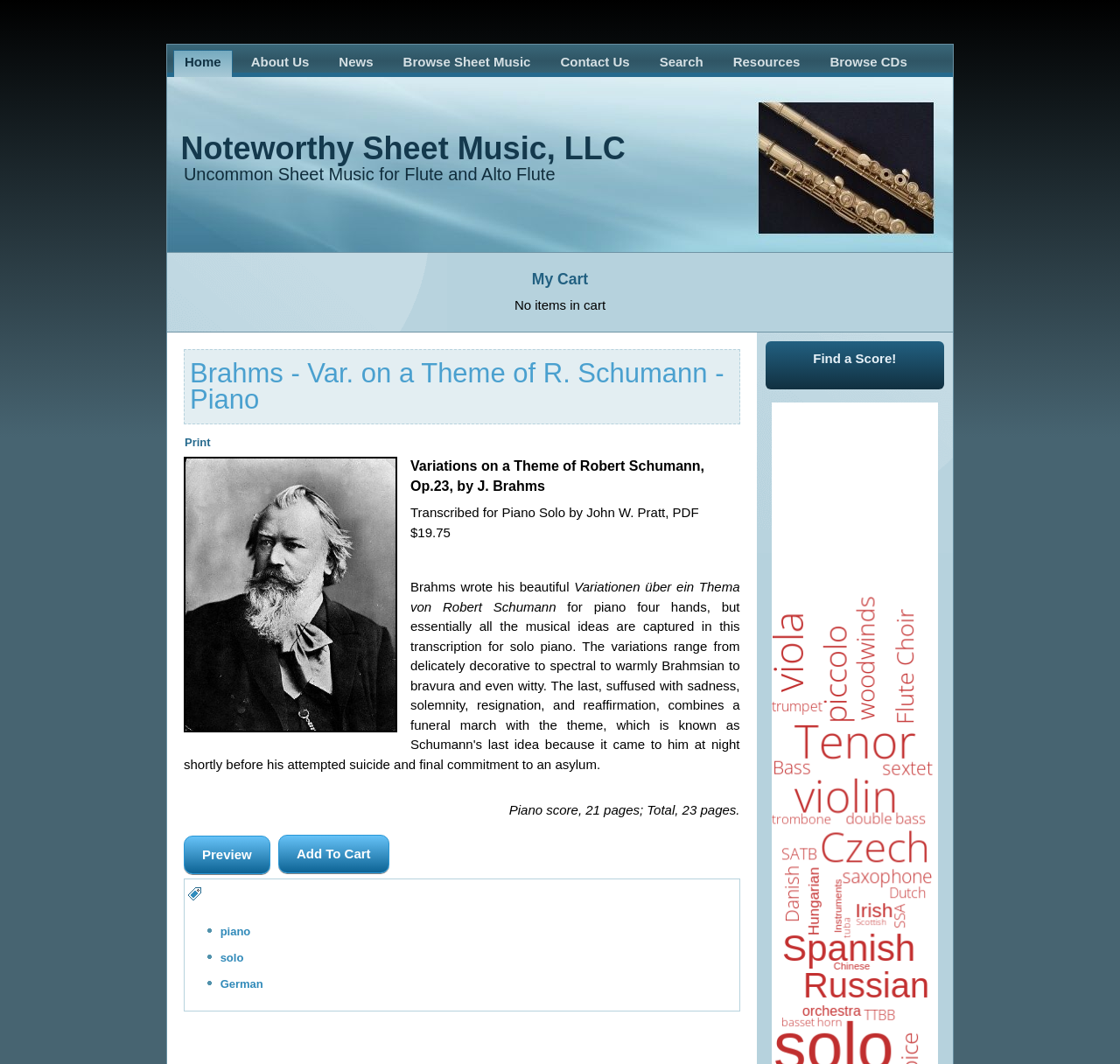Determine the bounding box for the described UI element: "Browse CDs".

[0.731, 0.047, 0.82, 0.068]